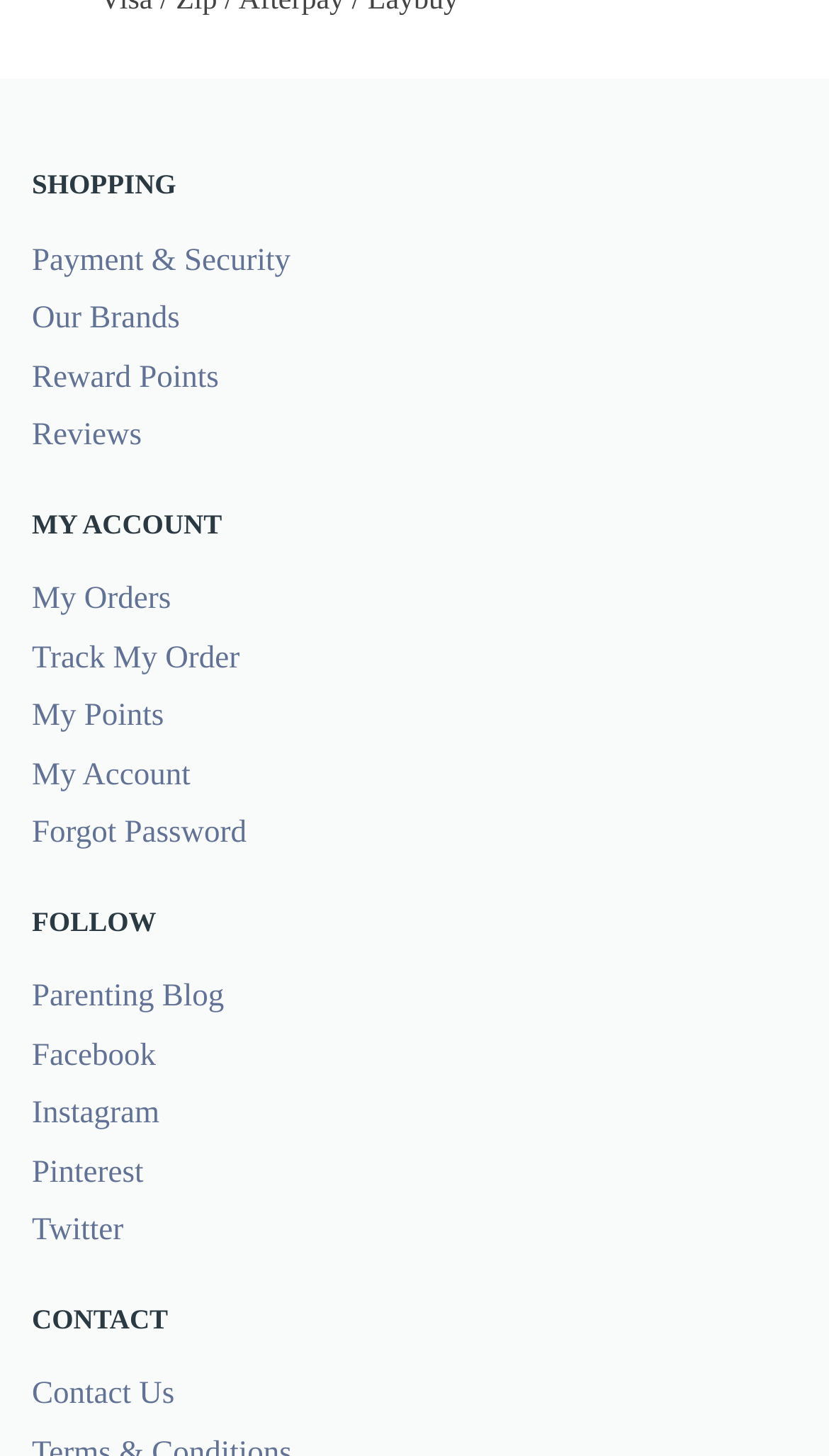What is the category of the 'Reward Points' link?
Kindly offer a comprehensive and detailed response to the question.

The 'Reward Points' link is categorized under 'MY ACCOUNT' because it is located within the 'MY ACCOUNT' section, which is indicated by the StaticText element 'MY ACCOUNT' with bounding box coordinates [0.038, 0.348, 0.268, 0.37].